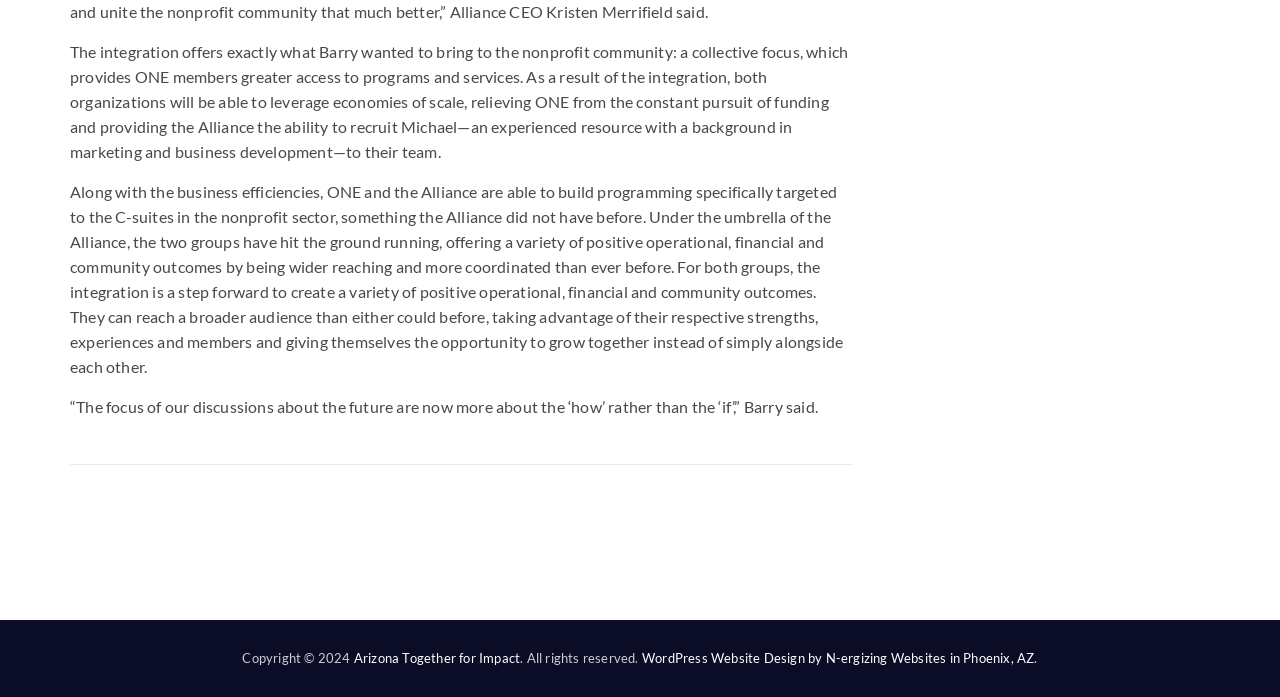What is the year of copyright? Based on the screenshot, please respond with a single word or phrase.

2024